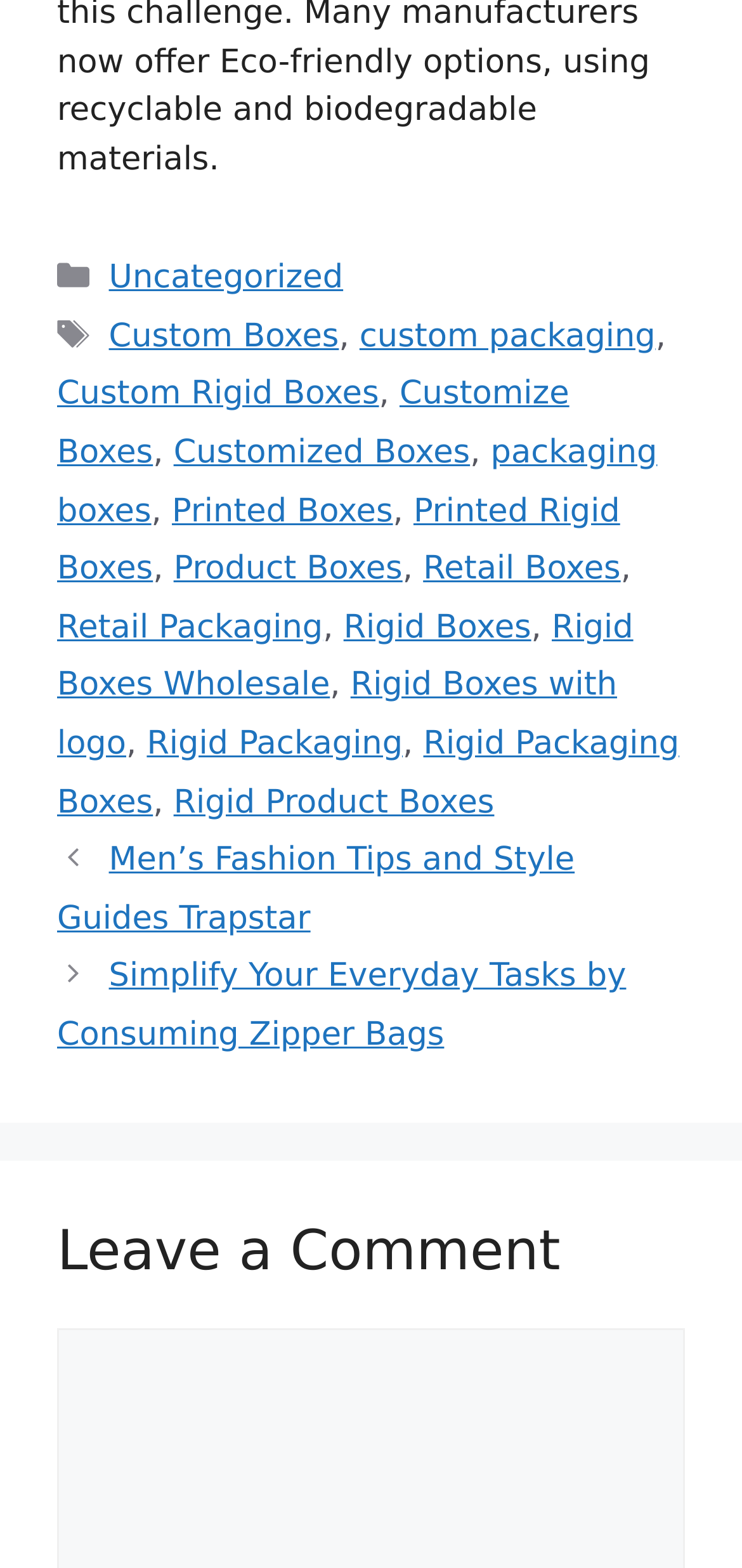Please locate the clickable area by providing the bounding box coordinates to follow this instruction: "Go to the 'Posts' section".

[0.077, 0.53, 0.923, 0.679]